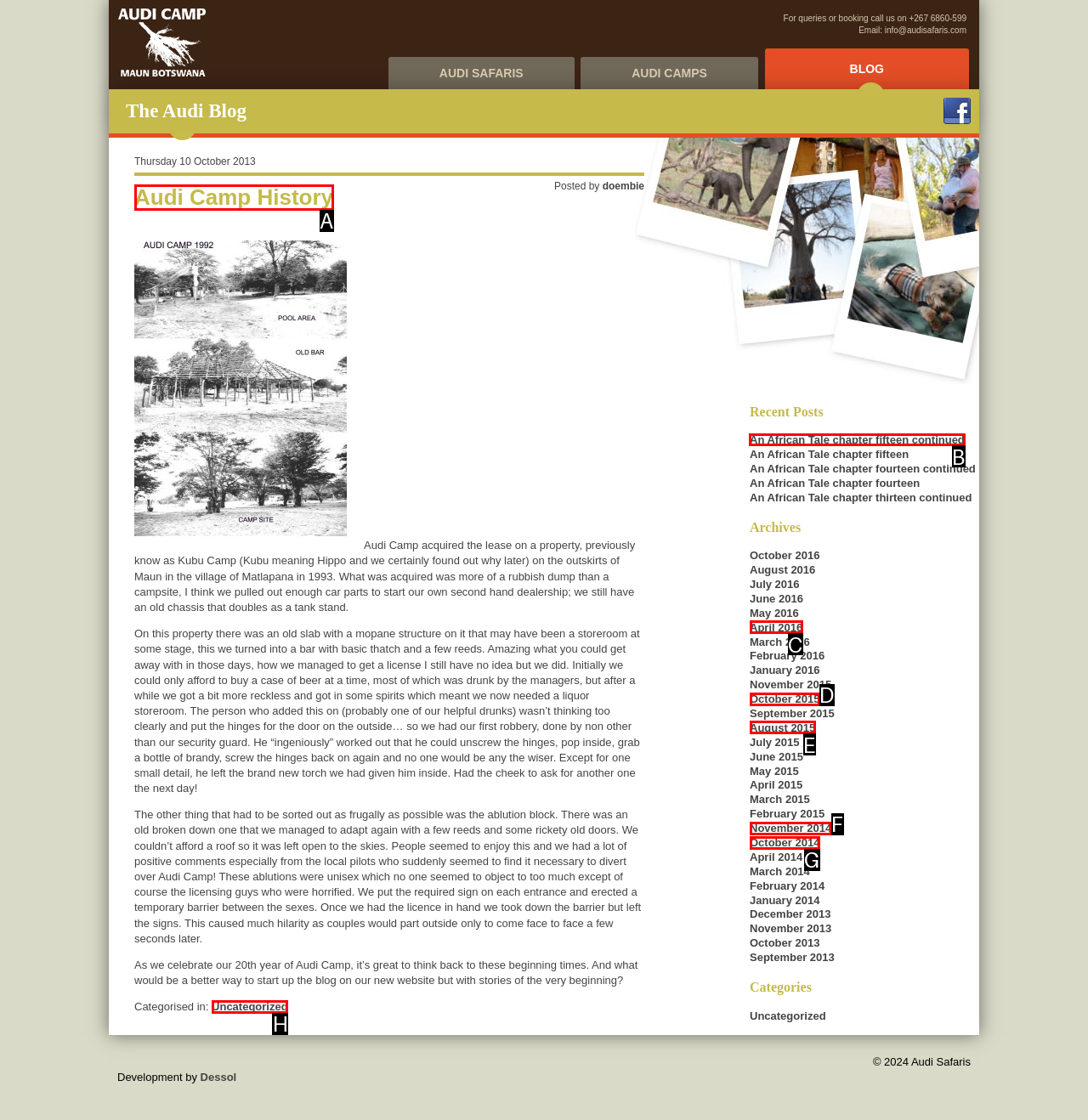Choose the letter that corresponds to the correct button to accomplish the task: Click on the 'An African Tale chapter fifteen continued' link
Reply with the letter of the correct selection only.

B